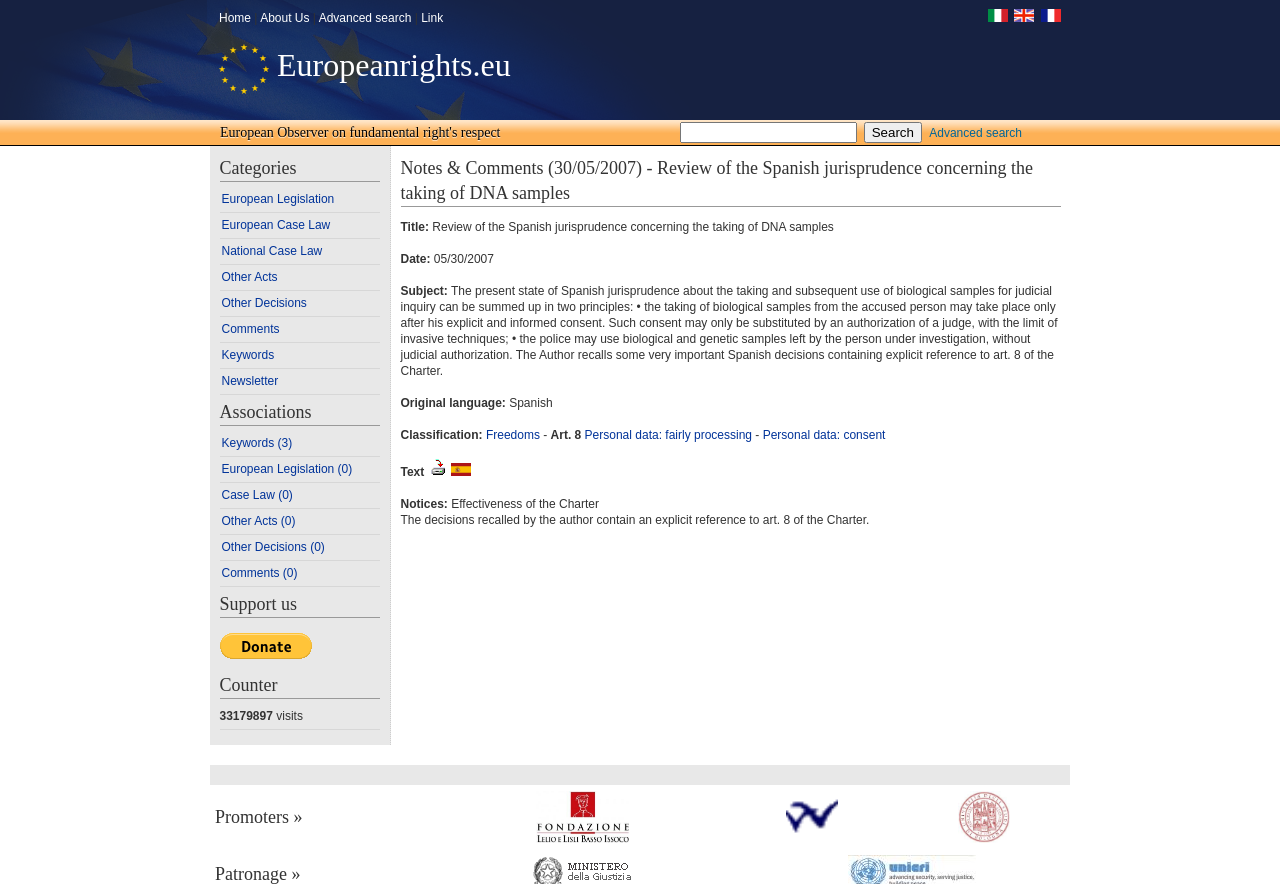Give the bounding box coordinates for this UI element: "Comments". The coordinates should be four float numbers between 0 and 1, arranged as [left, top, right, bottom].

[0.171, 0.359, 0.296, 0.387]